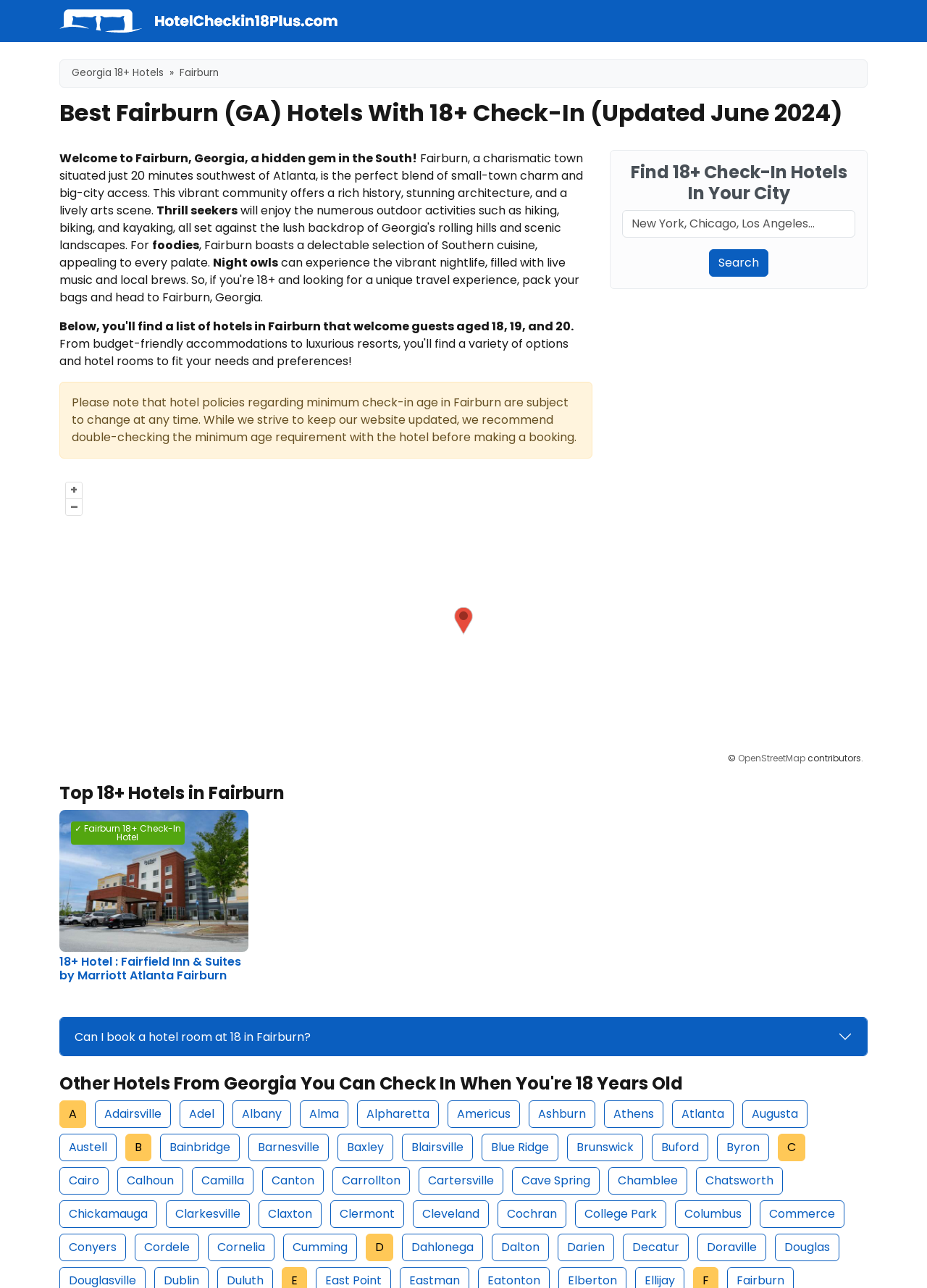Provide the bounding box coordinates of the UI element that matches the description: "Doraville".

[0.752, 0.958, 0.827, 0.979]